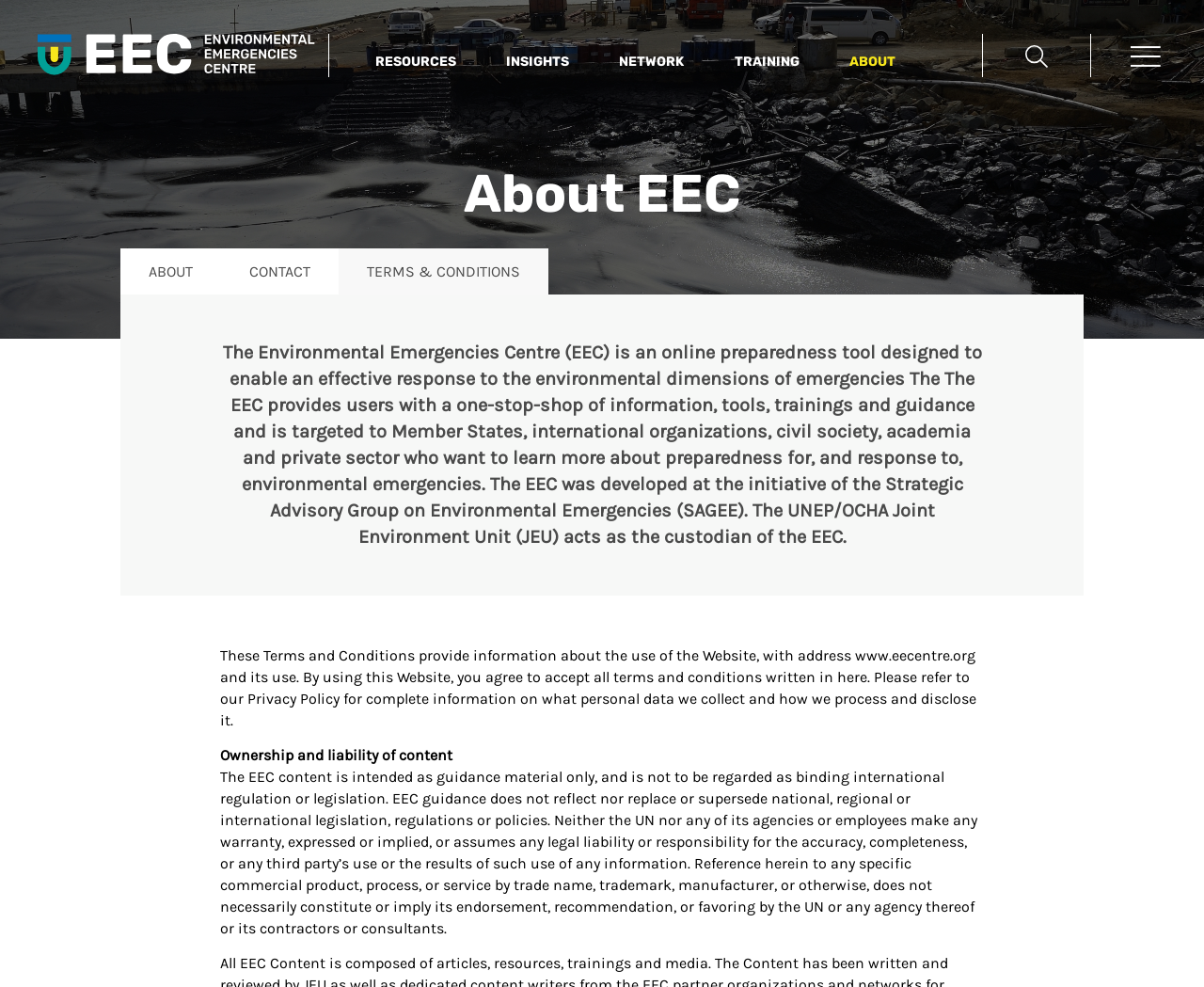Answer succinctly with a single word or phrase:
What is the purpose of the EEC?

To enable effective response to environmental emergencies